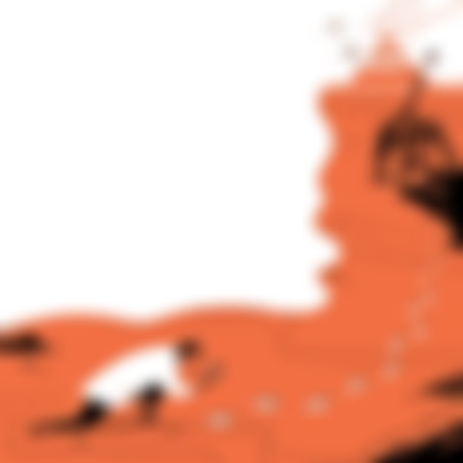Describe every detail you can see in the image.

The image depicts a whimsical scene illustrating the concept of excavating ancient footprints beneath a volcanic landscape. In the foreground, a person dressed in a white outfit is seen crawling or exploring intently on the orange ground, which hints at the unique geological environment. The background features a jagged volcanic structure, possibly spewing smoke or ash, emphasizing the dynamic nature of the setting. The footprints, discreetly leading away from the character, suggest the remnants of prehistoric creatures, creating an intriguing connection to the scientific investigation or playful experimentation surrounding the study of dinosaur locomotion. The overall color palette combines vibrant oranges with stark contrasts, evoking a sense of adventure and curiosity in the exploration of the past.